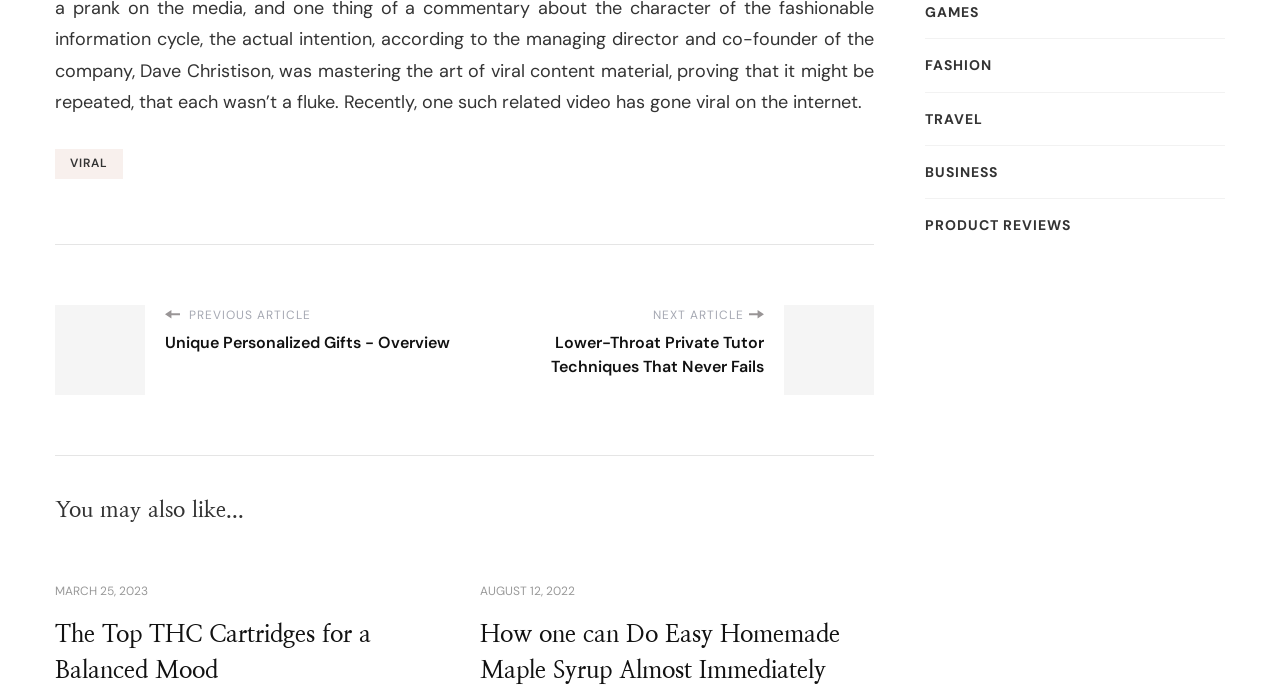What is the date of the article on the right?
Observe the image and answer the question with a one-word or short phrase response.

AUGUST 12, 2022